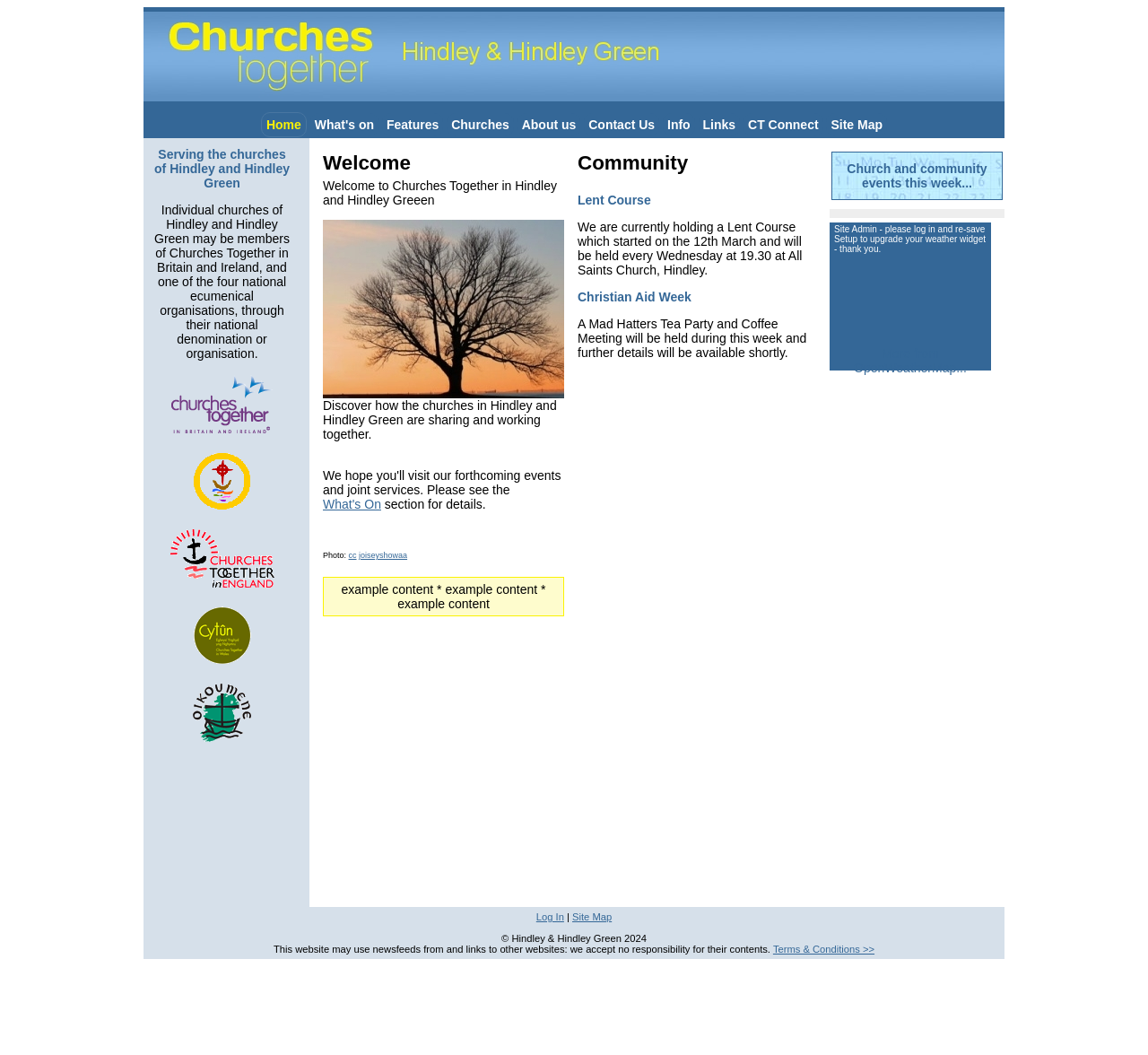Identify the bounding box for the given UI element using the description provided. Coordinates should be in the format (top-left x, top-left y, bottom-right x, bottom-right y) and must be between 0 and 1. Here is the description: alt="CTBI logo"

[0.146, 0.401, 0.24, 0.415]